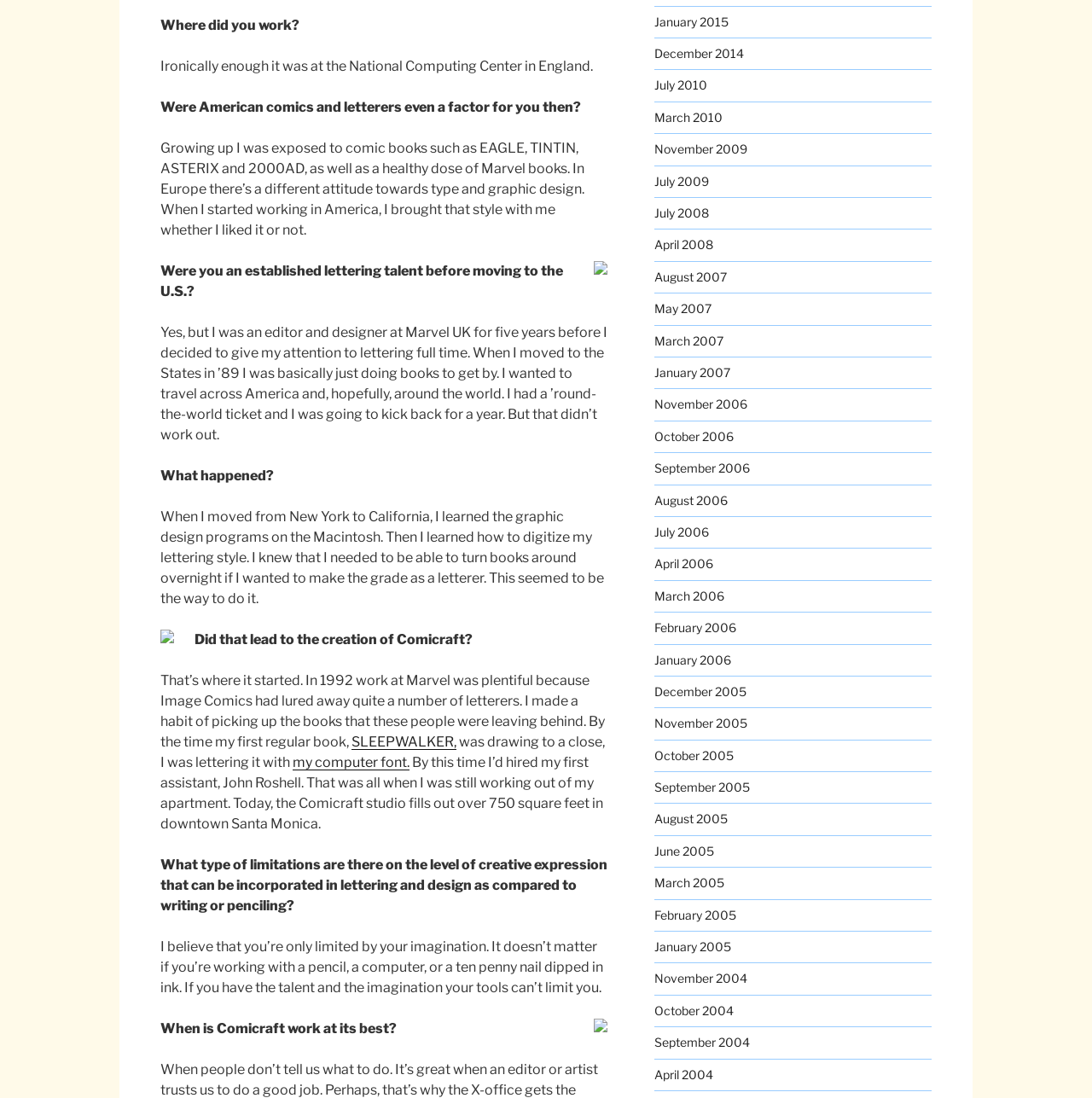Respond to the question below with a single word or phrase: What is the occupation of the person being interviewed?

Letterer